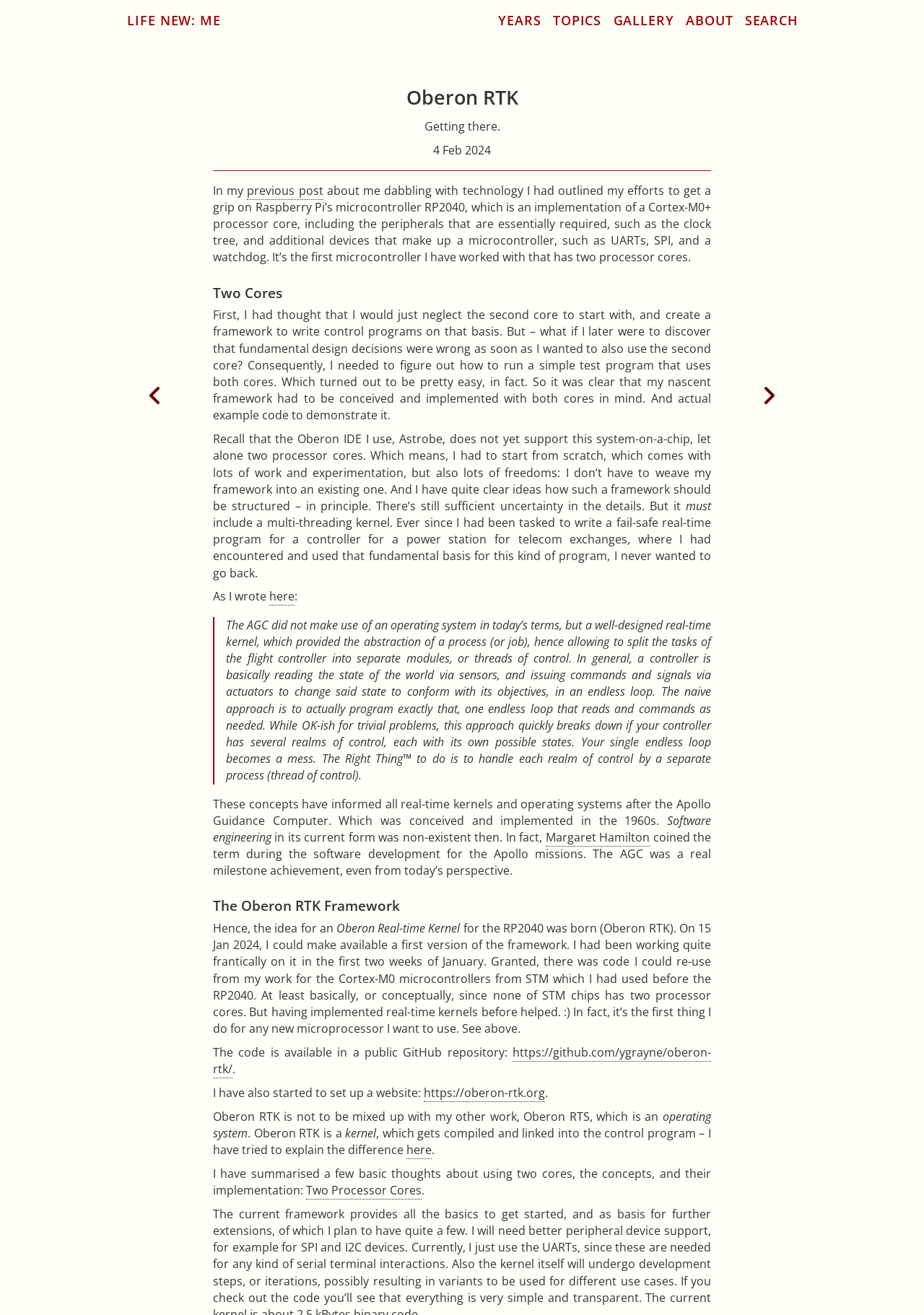Convey a detailed summary of the webpage, mentioning all key elements.

The webpage is about the author's experience with the Oberon RTK, a real-time kernel for the Raspberry Pi's microcontroller RP2040. At the top, there are six links: "LIFE NEW: ME", "YEARS", "TOPICS", "GALLERY", "ABOUT", and "SEARCH". Below these links, there is a heading "Oberon RTK" and a brief text "Getting there." with the date "4 Feb 2024" next to it.

The main content of the webpage is divided into sections, each with a heading. The first section, "Two Cores", discusses the author's initial thoughts on working with the RP2040's two processor cores. The text explains how the author decided to create a framework that would utilize both cores from the start.

The next section is a blockquote that describes the Apollo Guidance Computer's (AGC) real-time kernel, which was a milestone achievement in software engineering. The AGC's kernel provided the abstraction of a process, allowing tasks to be split into separate modules or threads of control.

The following section, "The Oberon RTK Framework", introduces the idea of creating an Oberon Real-time Kernel (Oberon RTK) for the RP2040. The author explains how they worked on the framework, reusing code from previous work on Cortex-M0 microcontrollers. The framework's code is available on a public GitHub repository, and a website for Oberon RTK is being set up.

The webpage also clarifies that Oberon RTK is not to be confused with Oberon RTS, which is an operating system. Oberon RTK is a kernel that gets compiled and linked into the control program. There are several links throughout the text, including one to a summary of the author's thoughts on using two cores.

Overall, the webpage is a technical blog post about the author's experience with the Oberon RTK and its development.